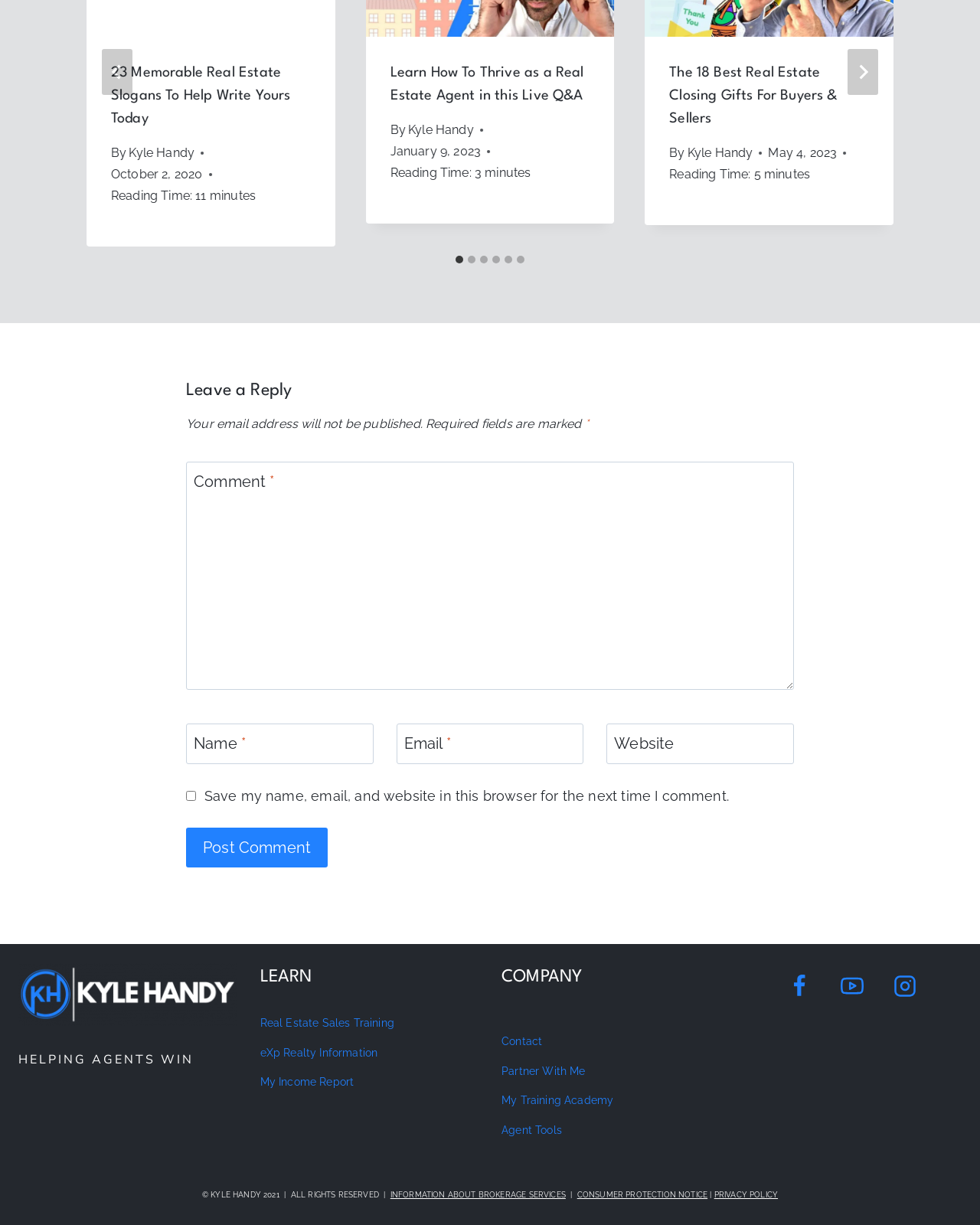Given the following UI element description: "parent_node: Website aria-label="Website" name="url" placeholder="https://www.example.com"", find the bounding box coordinates in the webpage screenshot.

[0.619, 0.591, 0.81, 0.624]